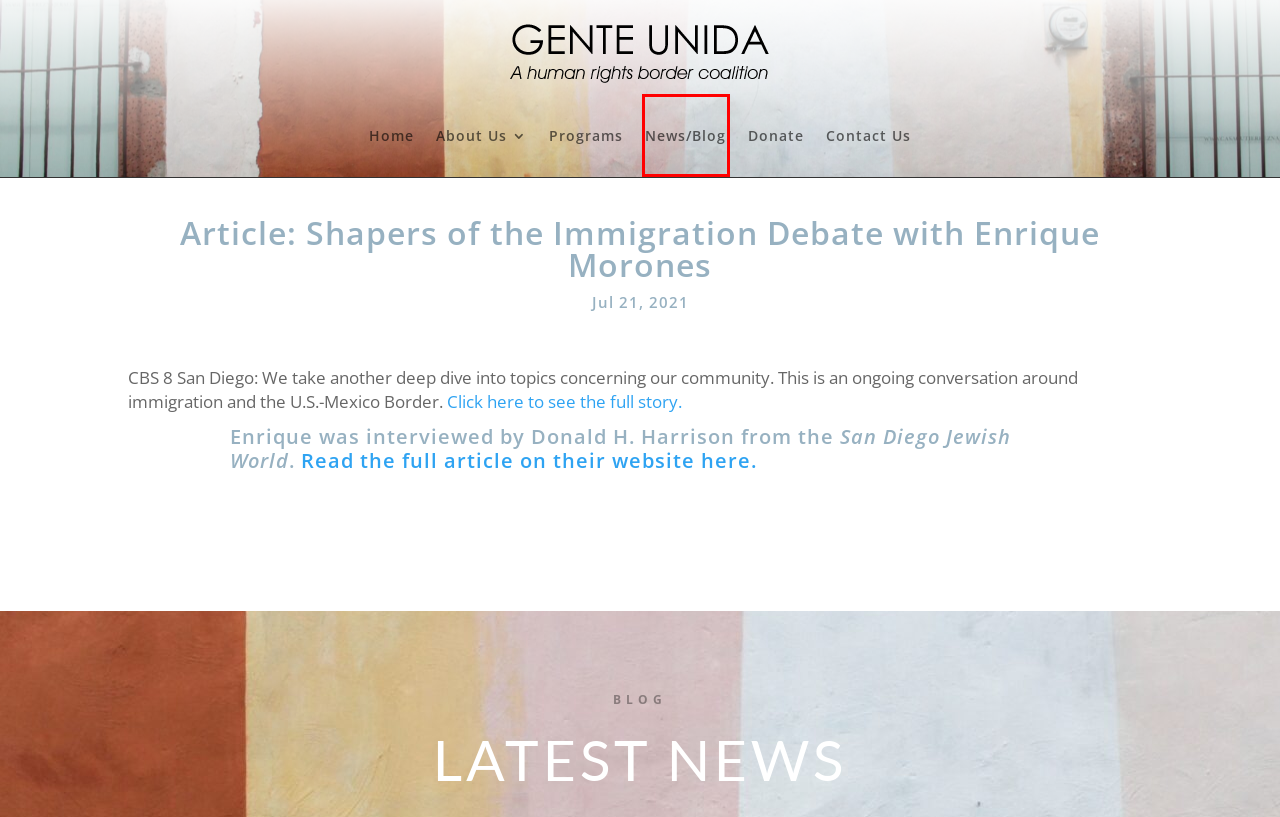Given a screenshot of a webpage with a red bounding box around an element, choose the most appropriate webpage description for the new page displayed after clicking the element within the bounding box. Here are the candidates:
A. Contact Us | Gente Unida
B. Bridging the Divide: The Border | Gente Unida
C. Shapers of the Immigration Debate: Enrique Morones - San Diego Jewish World
D. Bloomberg’s Interview with Enrique Morones | Gente Unida
E. About Us | Gente Unida
F. News/Blog | Gente Unida
G. Gente Unida | A human rights border coalition
H. Programs | Gente Unida

F